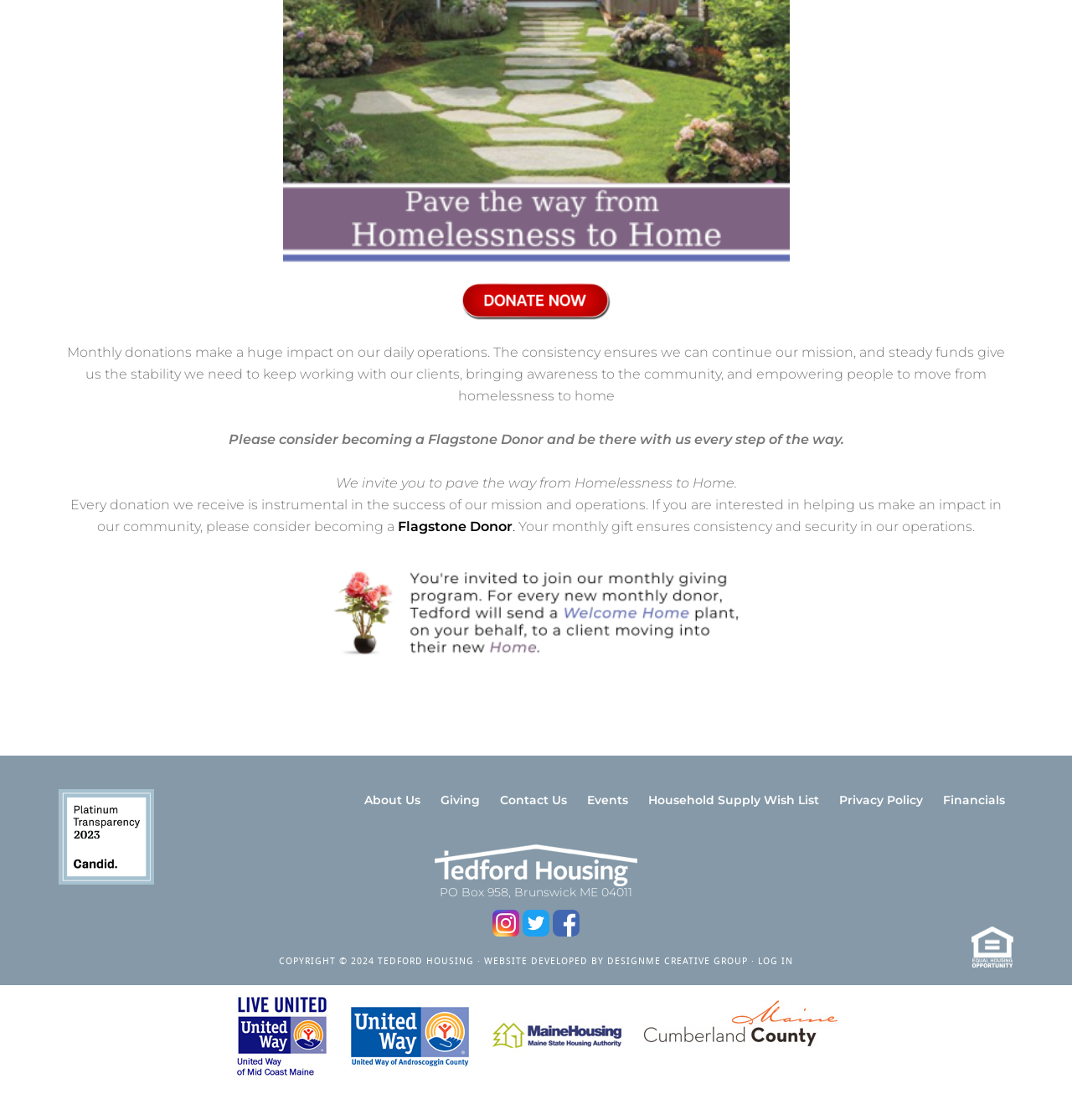Please provide the bounding box coordinates in the format (top-left x, top-left y, bottom-right x, bottom-right y). Remember, all values are floating point numbers between 0 and 1. What is the bounding box coordinate of the region described as: About Us

[0.332, 0.703, 0.4, 0.725]